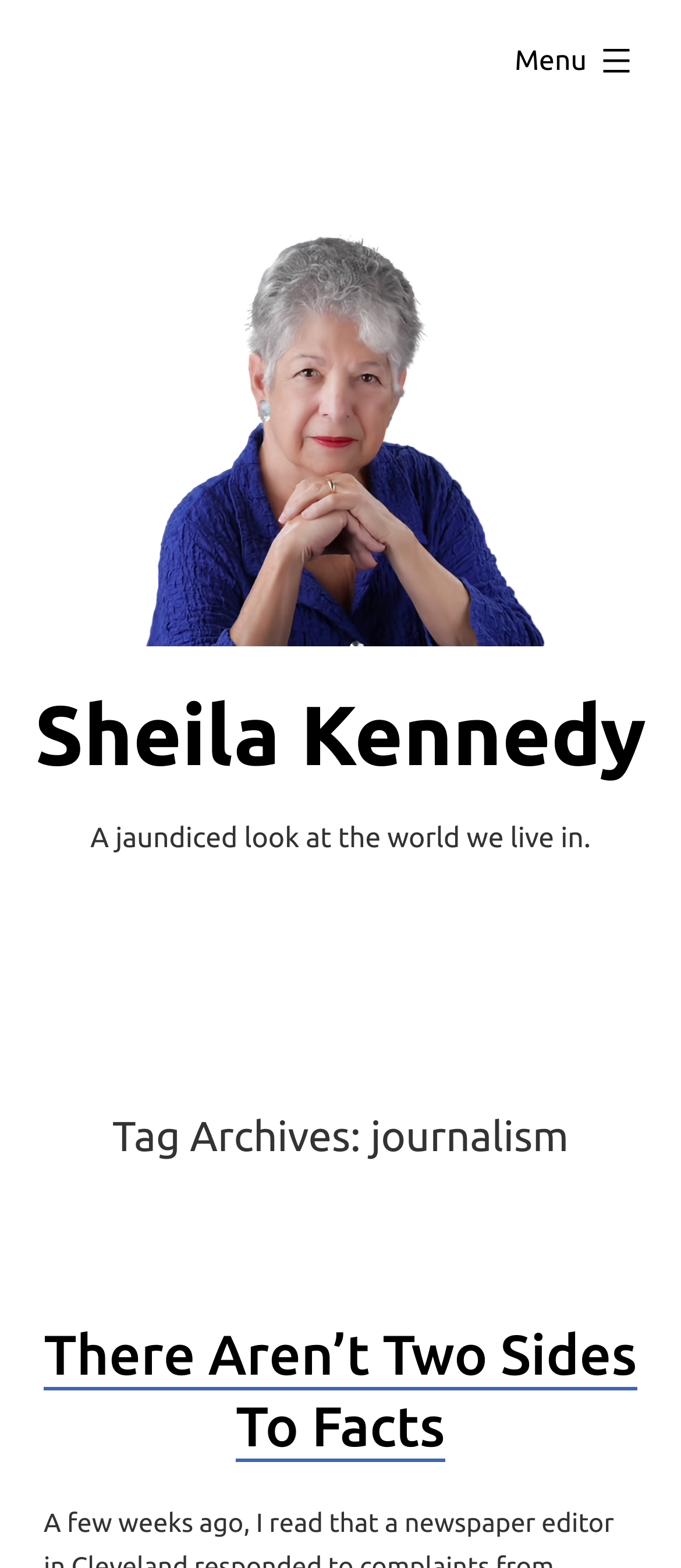Answer the question in a single word or phrase:
Is there a menu on the webpage?

yes